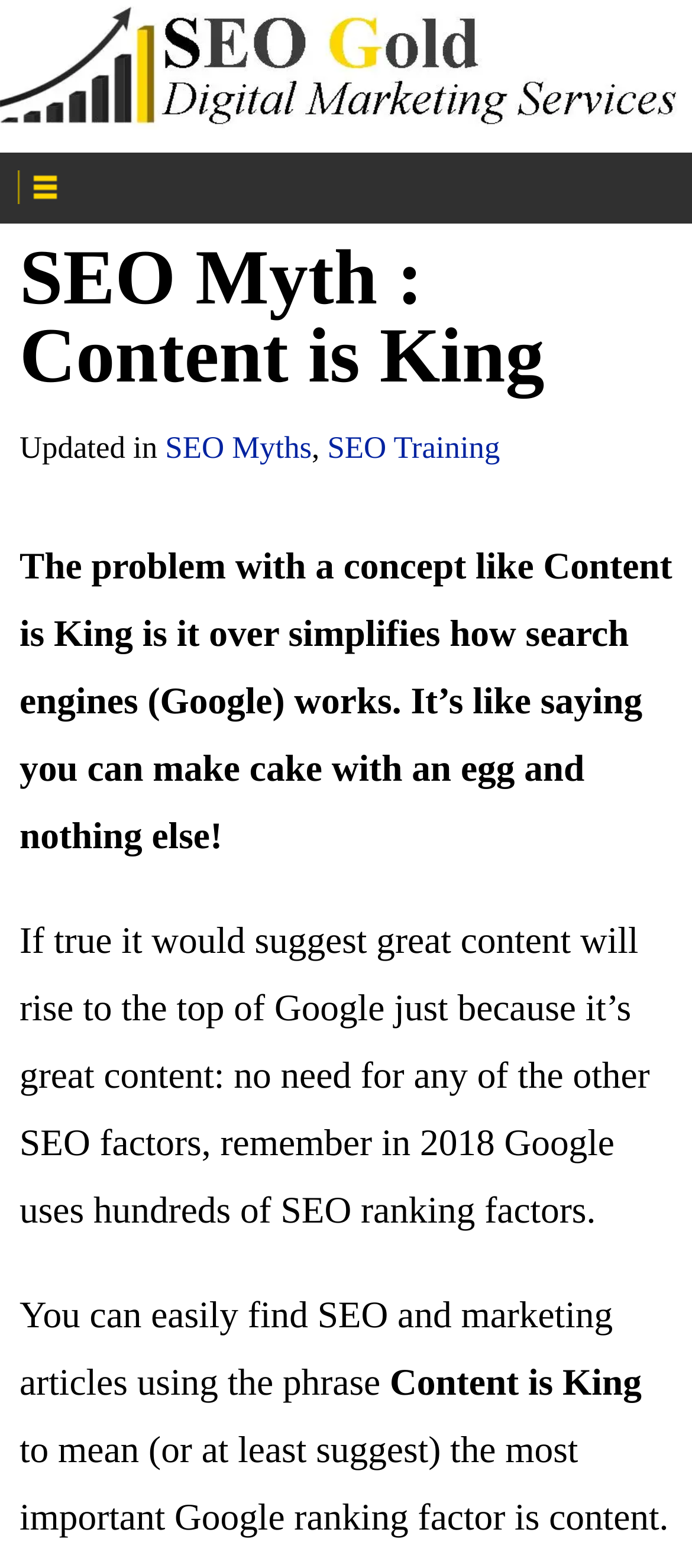How many links are there in the top section?
Please ensure your answer to the question is detailed and covers all necessary aspects.

There are two links in the top section of the webpage, one is the 'SEO Gold Logo' link and the other is the '+' link.